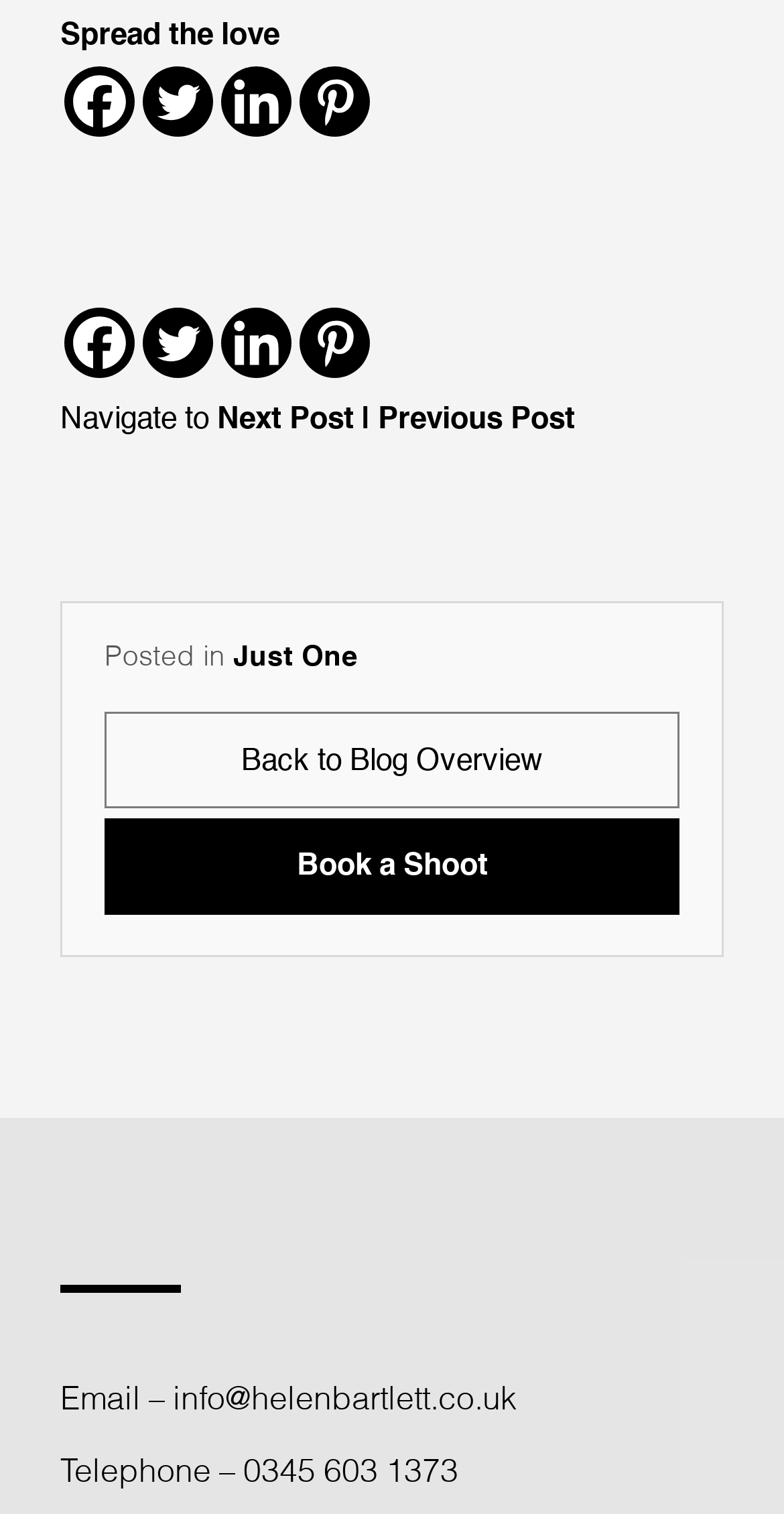What is the category of the current post?
Examine the screenshot and reply with a single word or phrase.

Just One